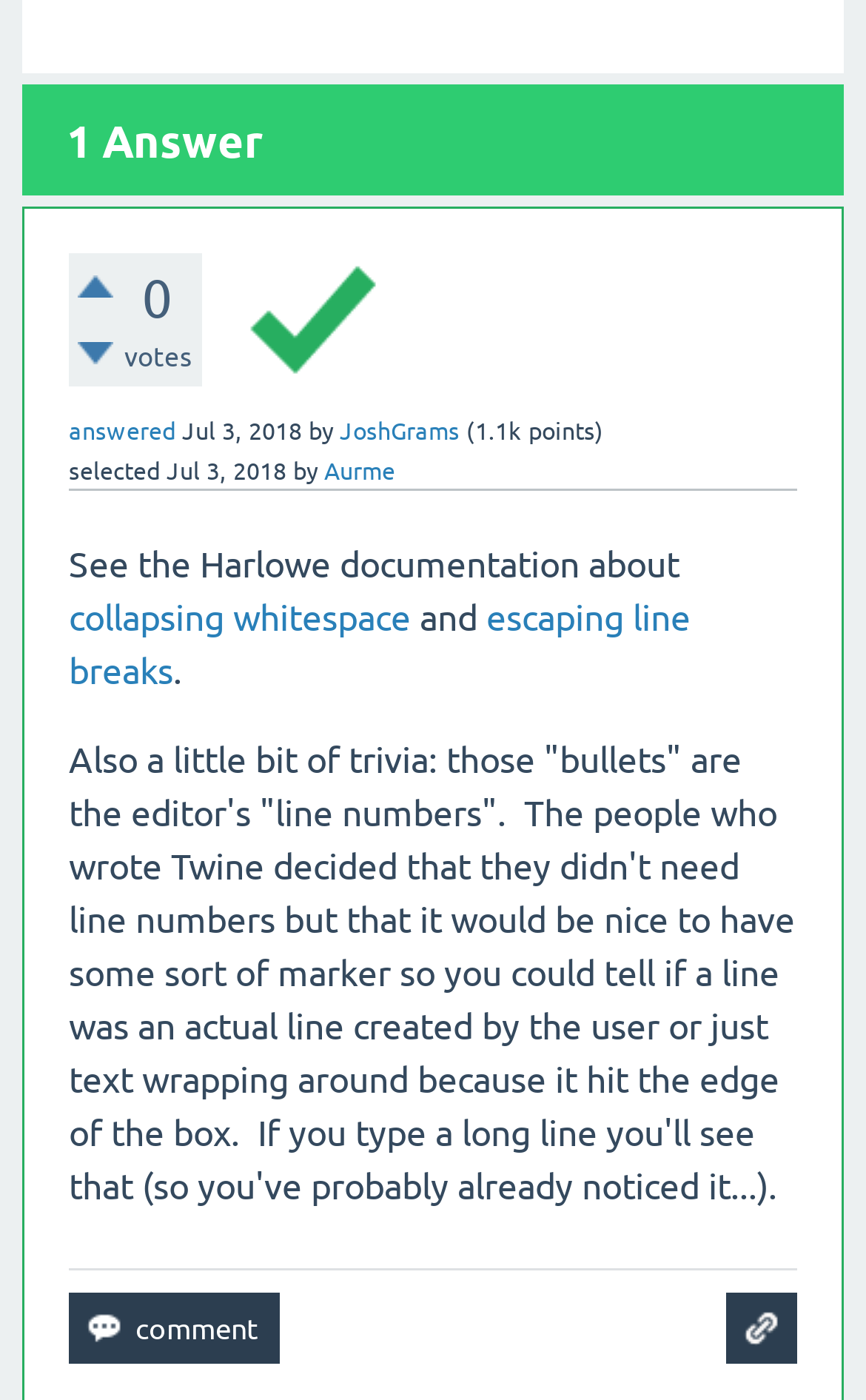Pinpoint the bounding box coordinates of the area that should be clicked to complete the following instruction: "Click the '+' button". The coordinates must be given as four float numbers between 0 and 1, i.e., [left, top, right, bottom].

[0.09, 0.196, 0.131, 0.212]